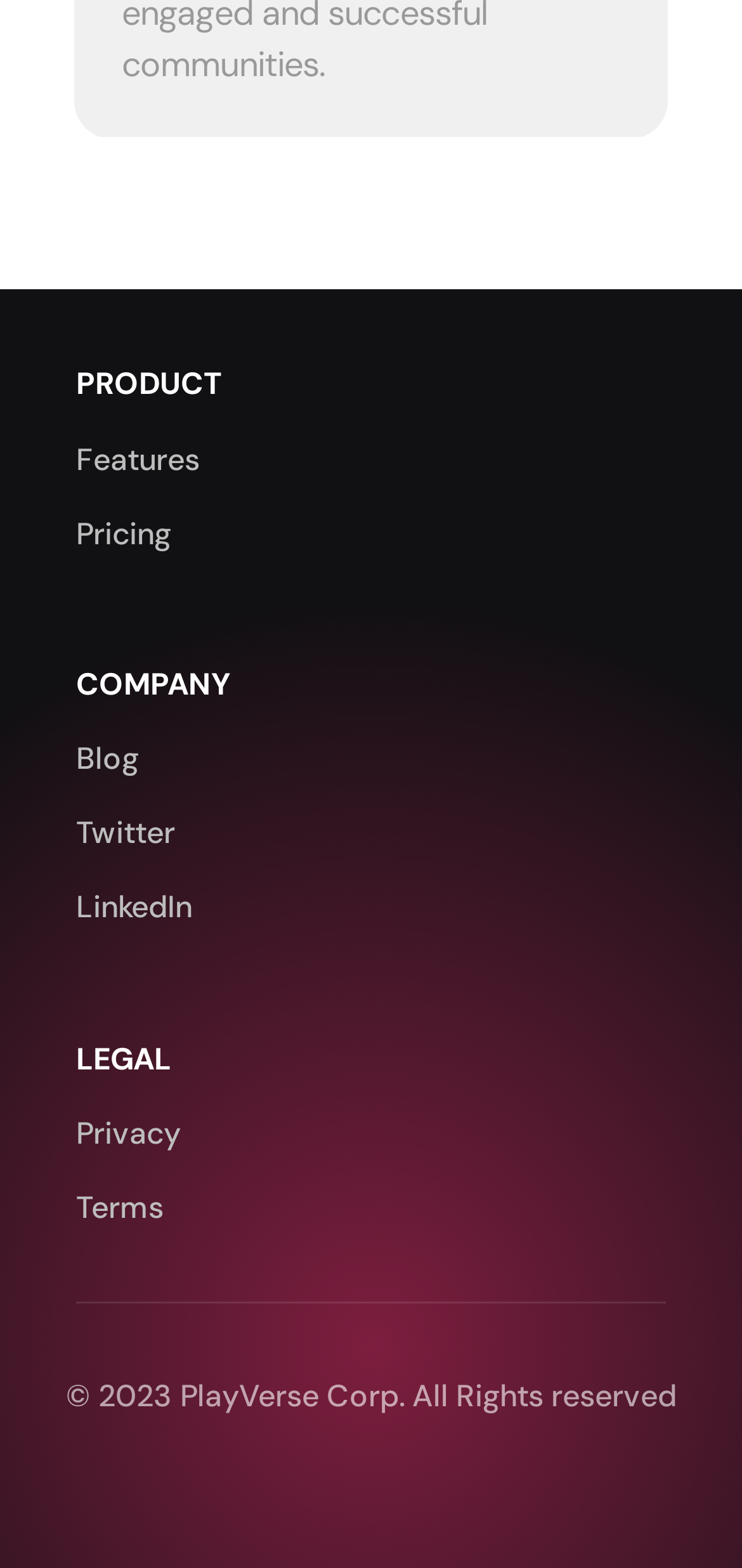Identify the bounding box coordinates for the UI element described by the following text: "Features". Provide the coordinates as four float numbers between 0 and 1, in the format [left, top, right, bottom].

[0.103, 0.28, 0.269, 0.305]